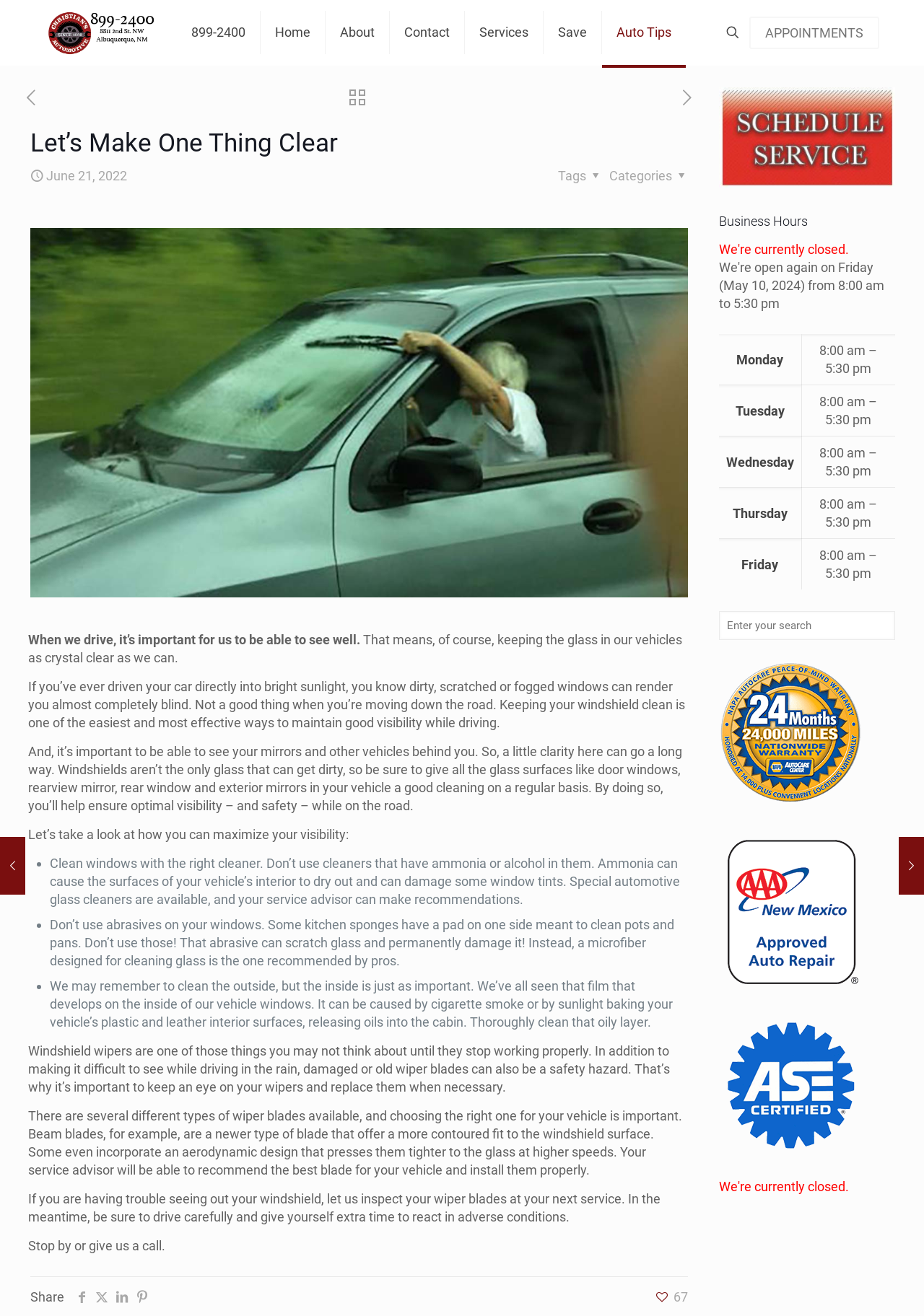Please provide the bounding box coordinates for the element that needs to be clicked to perform the instruction: "go to the 'Home' page". The coordinates must consist of four float numbers between 0 and 1, formatted as [left, top, right, bottom].

[0.282, 0.0, 0.352, 0.049]